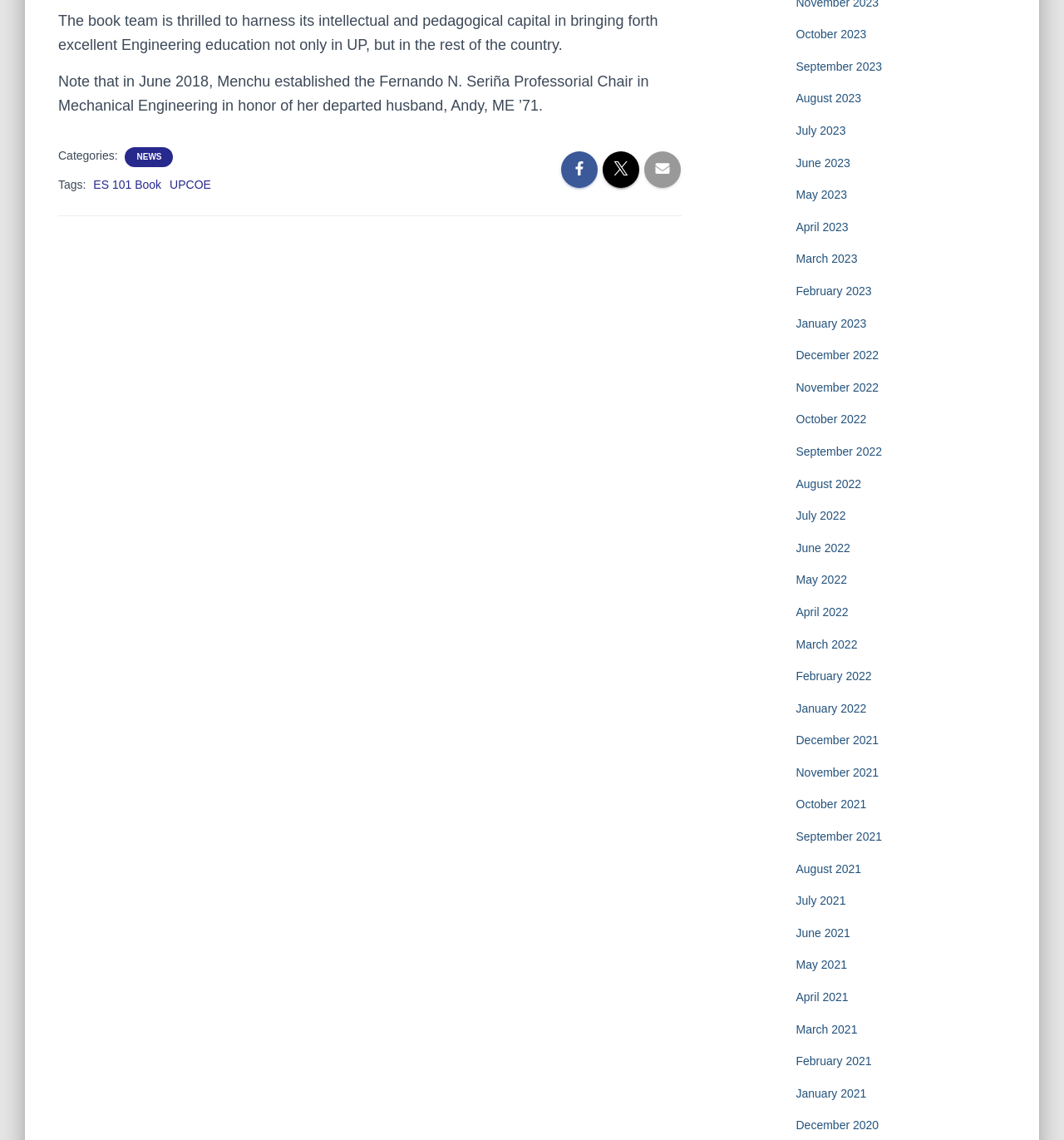Identify the bounding box coordinates for the UI element described as: "ES 101 Book".

[0.088, 0.156, 0.152, 0.168]